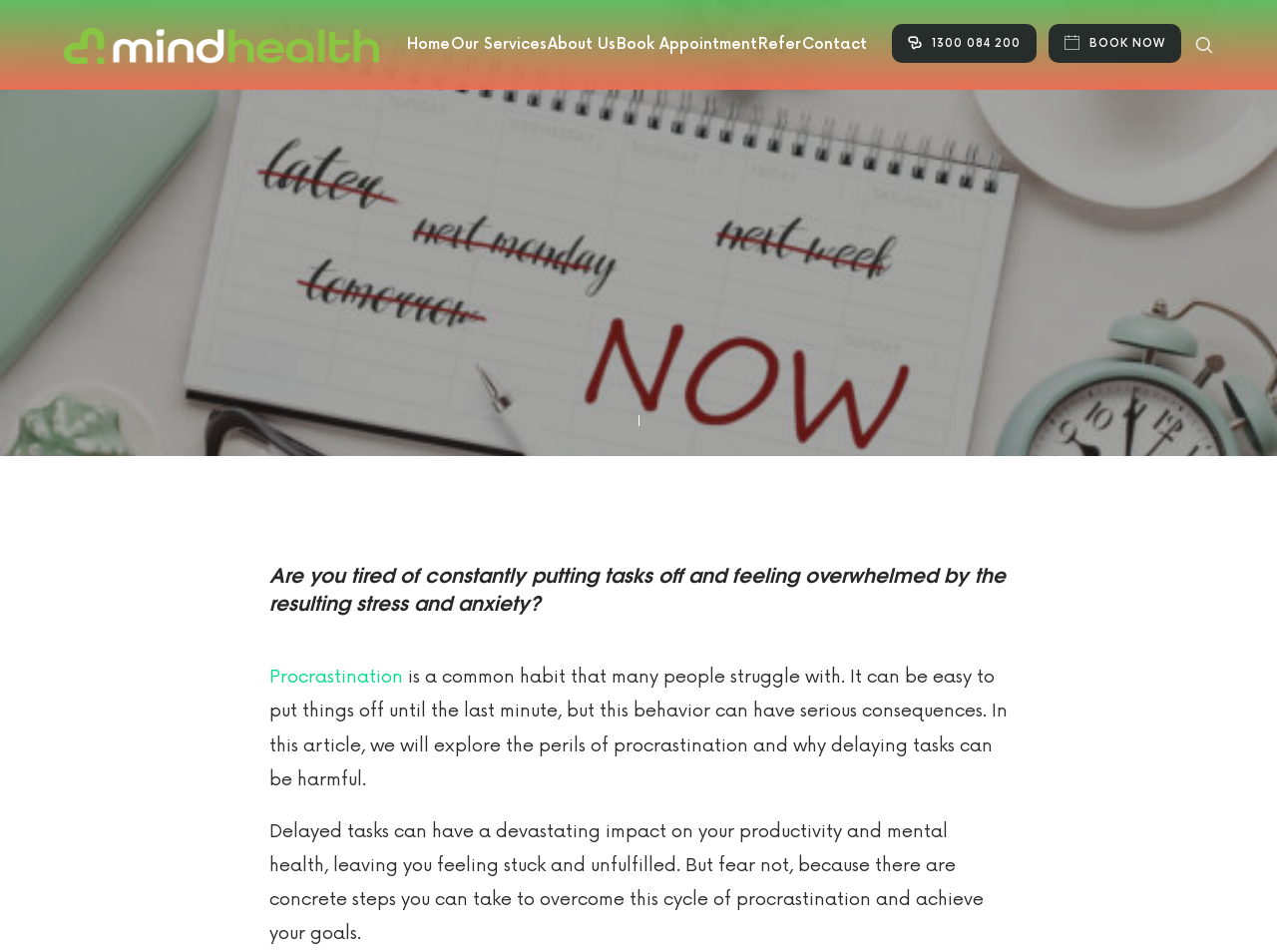Please locate the bounding box coordinates of the region I need to click to follow this instruction: "Click the 'Whole Melt Extracts' link".

None